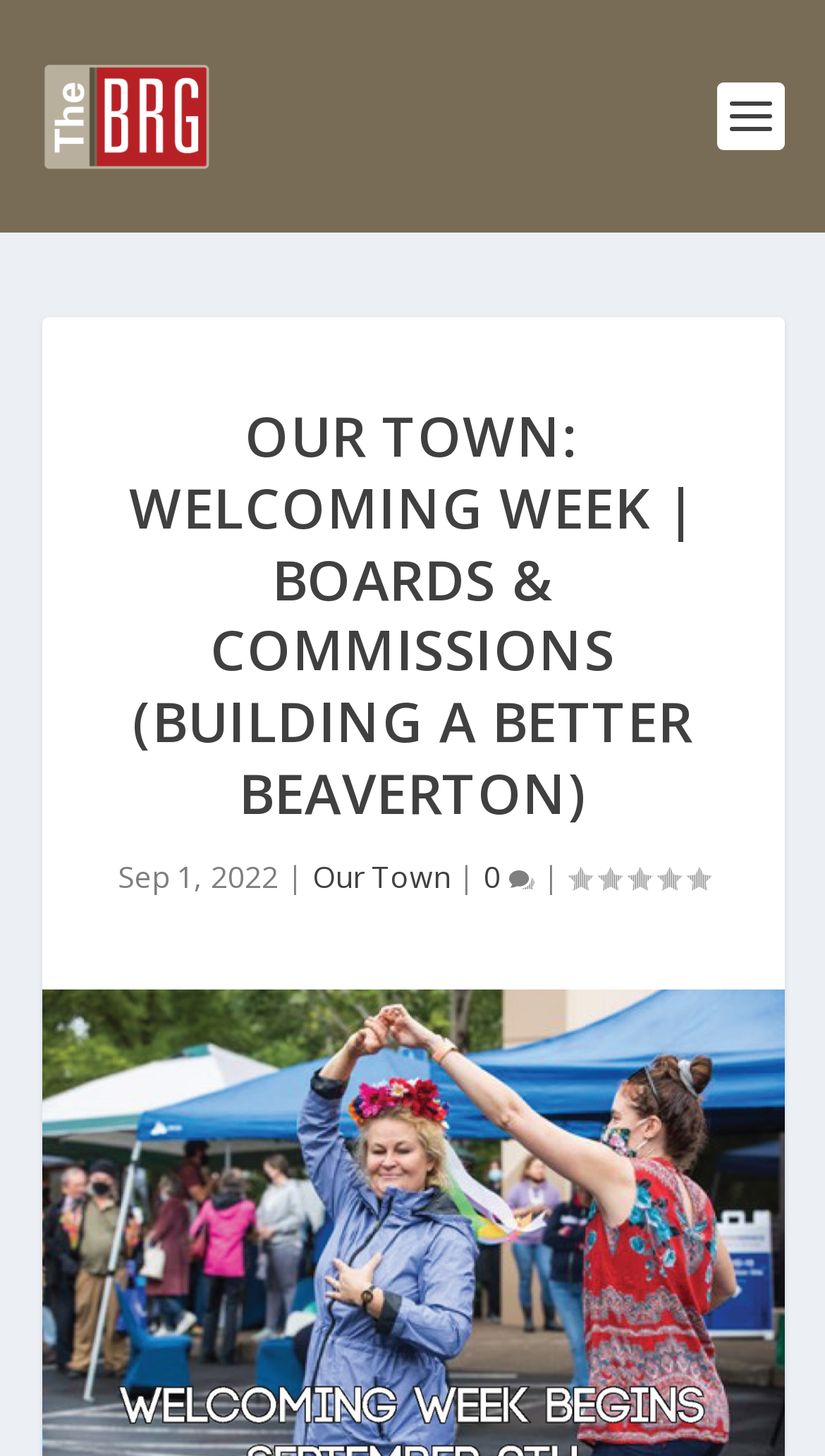Bounding box coordinates are specified in the format (top-left x, top-left y, bottom-right x, bottom-right y). All values are floating point numbers bounded between 0 and 1. Please provide the bounding box coordinate of the region this sentence describes: alt="Beaverton Resource Guide"

[0.05, 0.044, 0.254, 0.116]